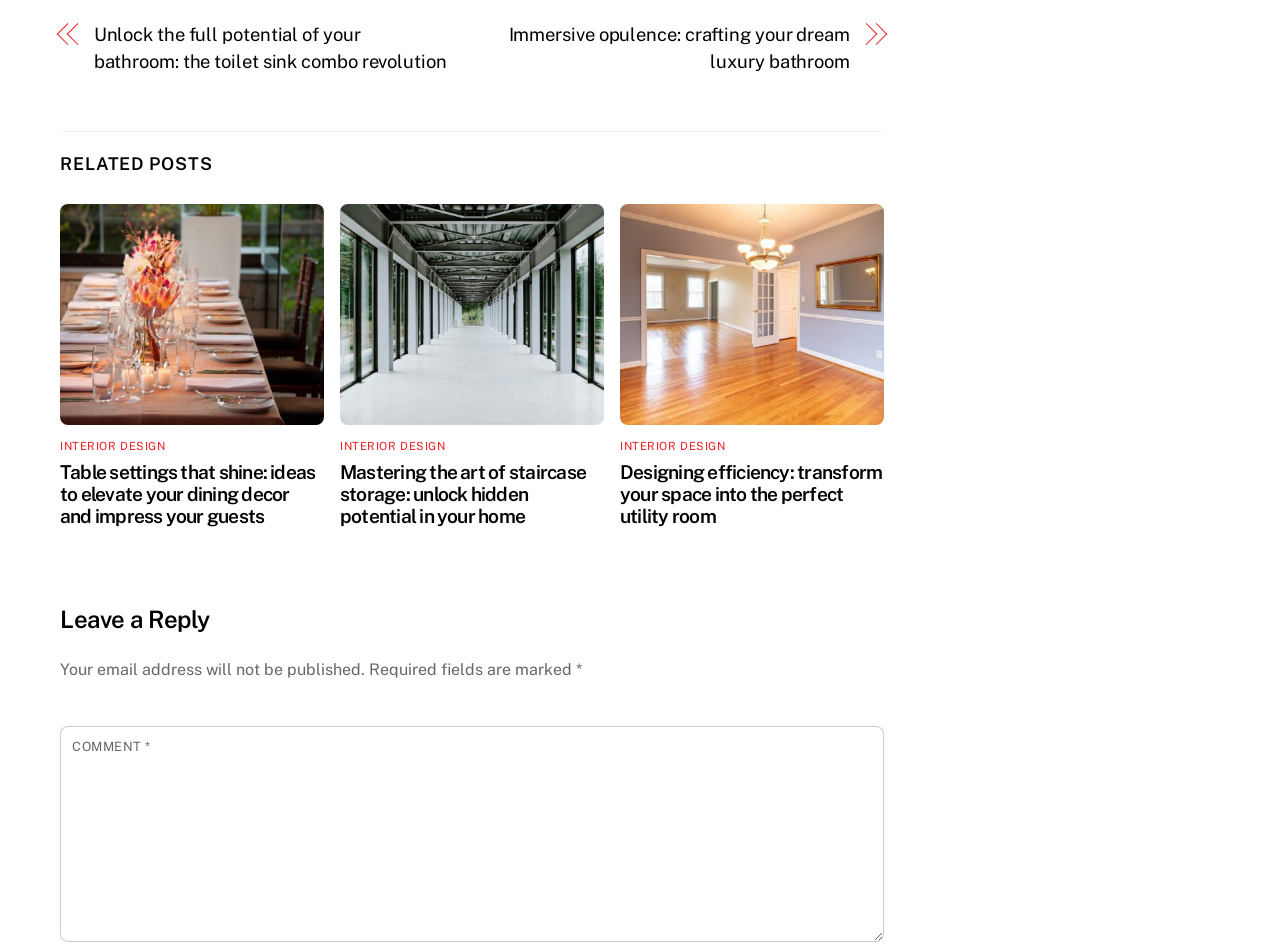Please determine the bounding box coordinates of the element's region to click for the following instruction: "Click on the link to read about toilet sink combos".

[0.073, 0.023, 0.349, 0.079]